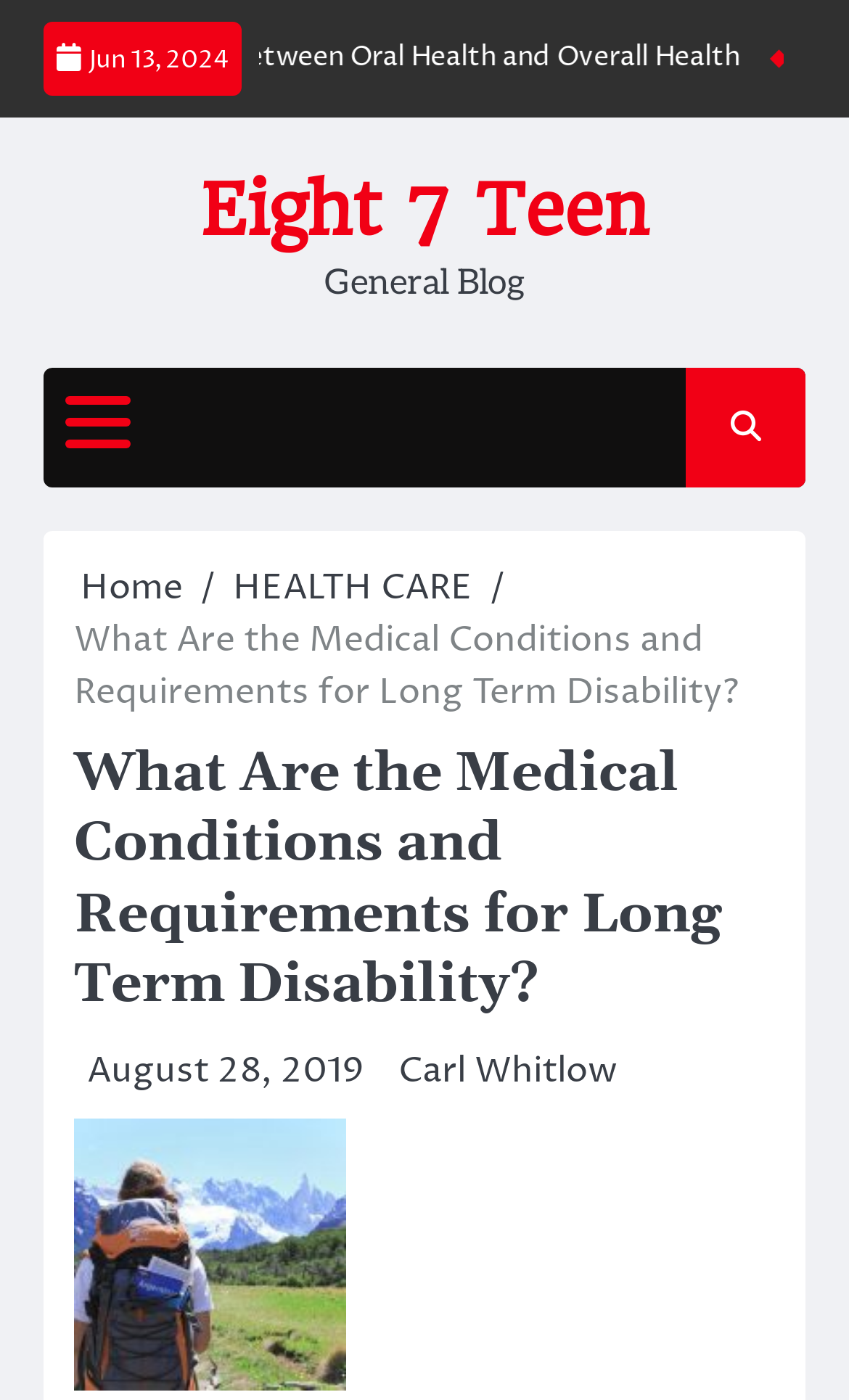Provide a single word or phrase answer to the question: 
What is the date of the blog post?

August 28, 2019